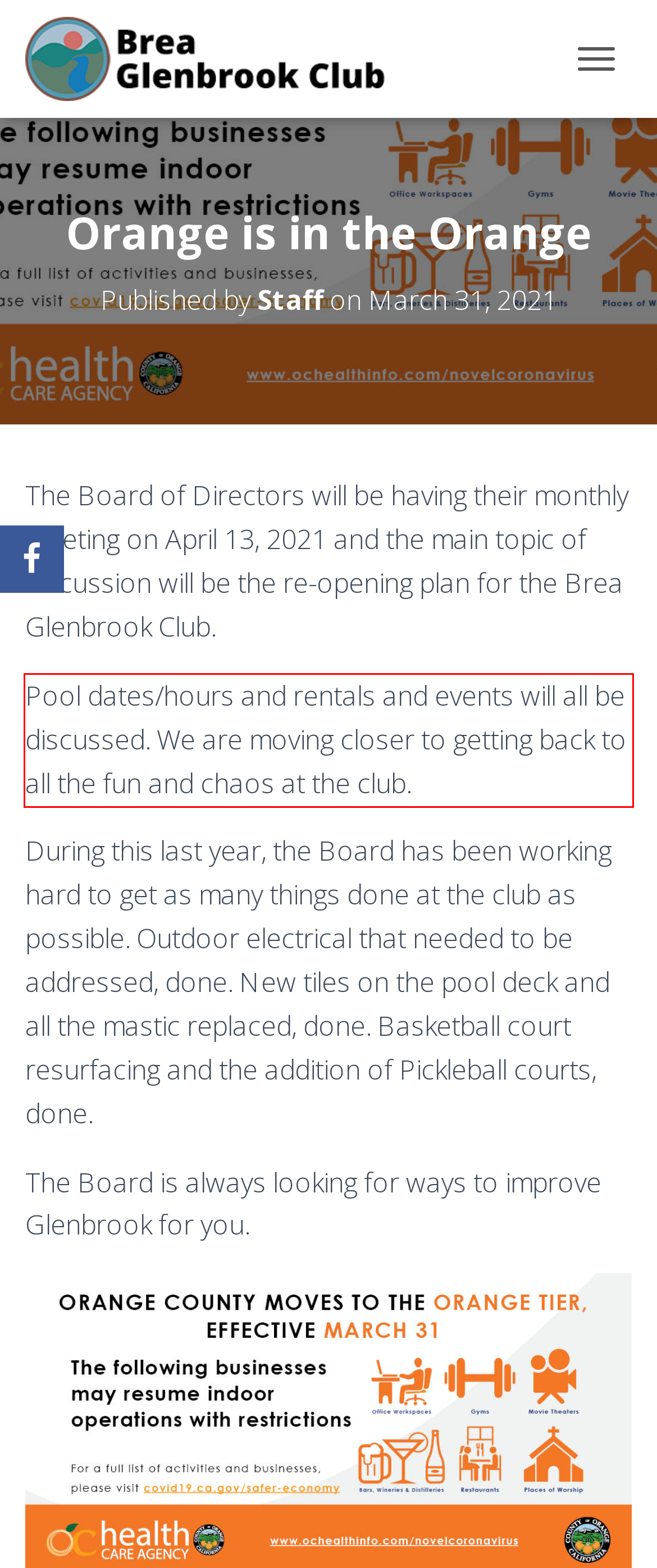Please analyze the provided webpage screenshot and perform OCR to extract the text content from the red rectangle bounding box.

Pool dates/hours and rentals and events will all be discussed. We are moving closer to getting back to all the fun and chaos at the club.